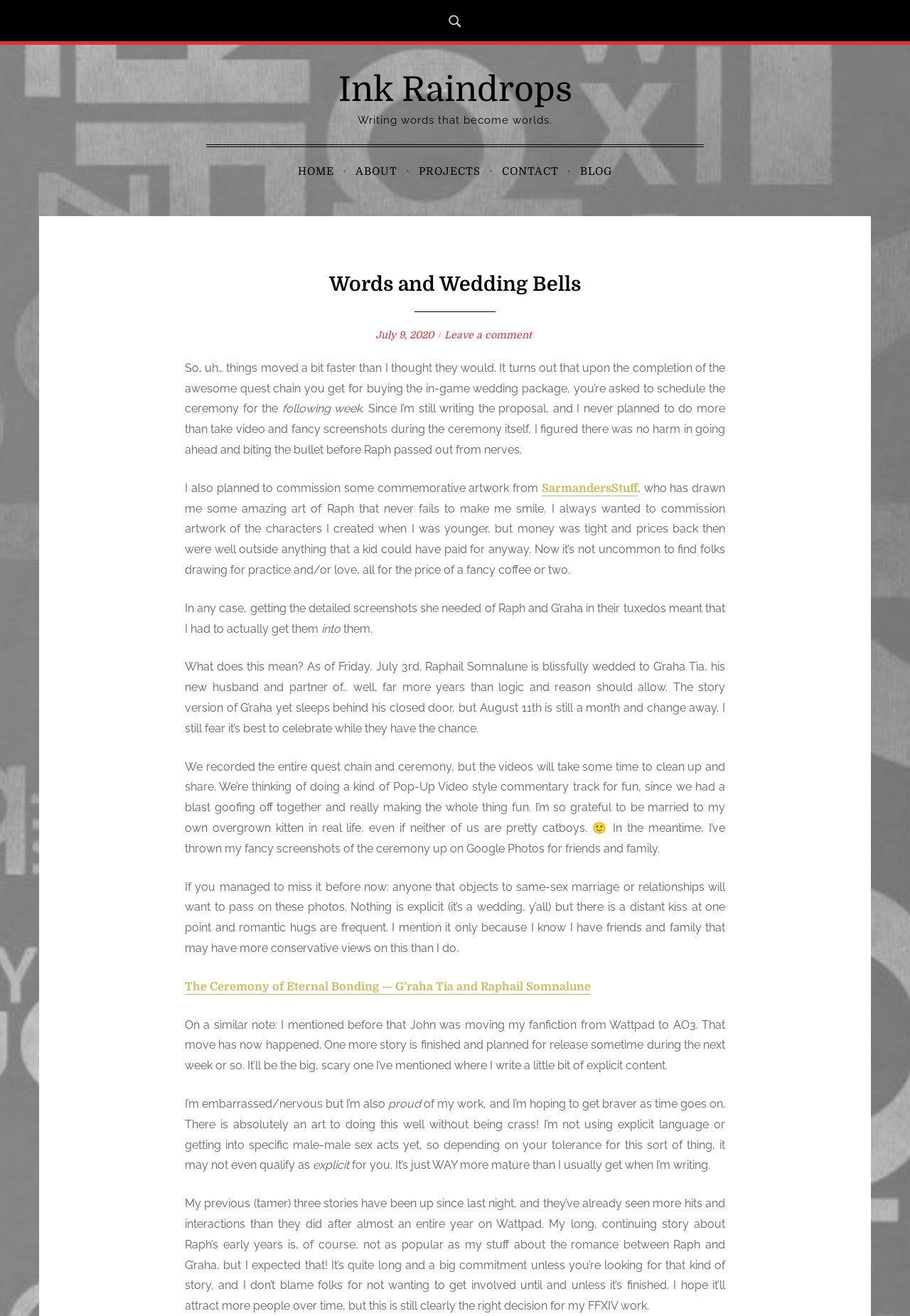Create a detailed summary of all the visual and textual information on the webpage.

This webpage is a blog post titled "Words and Wedding Bells – Ink Raindrops". At the top, there is a navigation menu with links to "HOME", "ABOUT", "PROJECTS", "CONTACT", and "BLOG". Below the navigation menu, there is a header section with the title "Words and Wedding Bells" and a subtitle "Posted on July 9, 2020".

The main content of the blog post is a long article about the author's experience with a virtual wedding in a game. The article is divided into several paragraphs, with some links and images scattered throughout. The text describes the author's excitement and nervousness about the virtual wedding, as well as their experience with commissioning artwork from an artist named SarmandersStuff.

There are several links within the article, including a link to the artist's website and a link to a Google Photos album with screenshots of the virtual wedding ceremony. The article also mentions the author's fanfiction work, which has been moved from Wattpad to AO3, and teases an upcoming story with more mature content.

Overall, the webpage has a personal and conversational tone, with the author sharing their thoughts and experiences in a casual and humorous way.